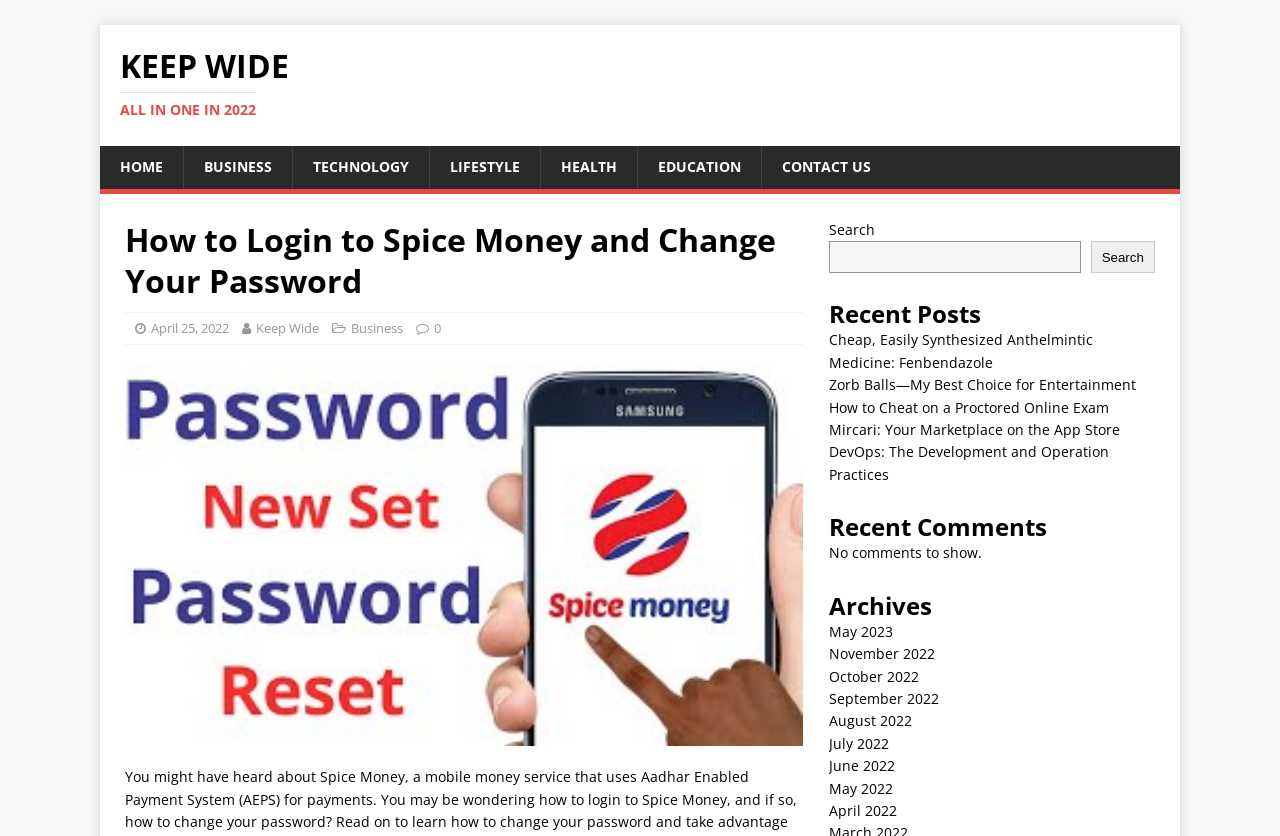Find the bounding box coordinates of the element to click in order to complete the given instruction: "watch short film."

None